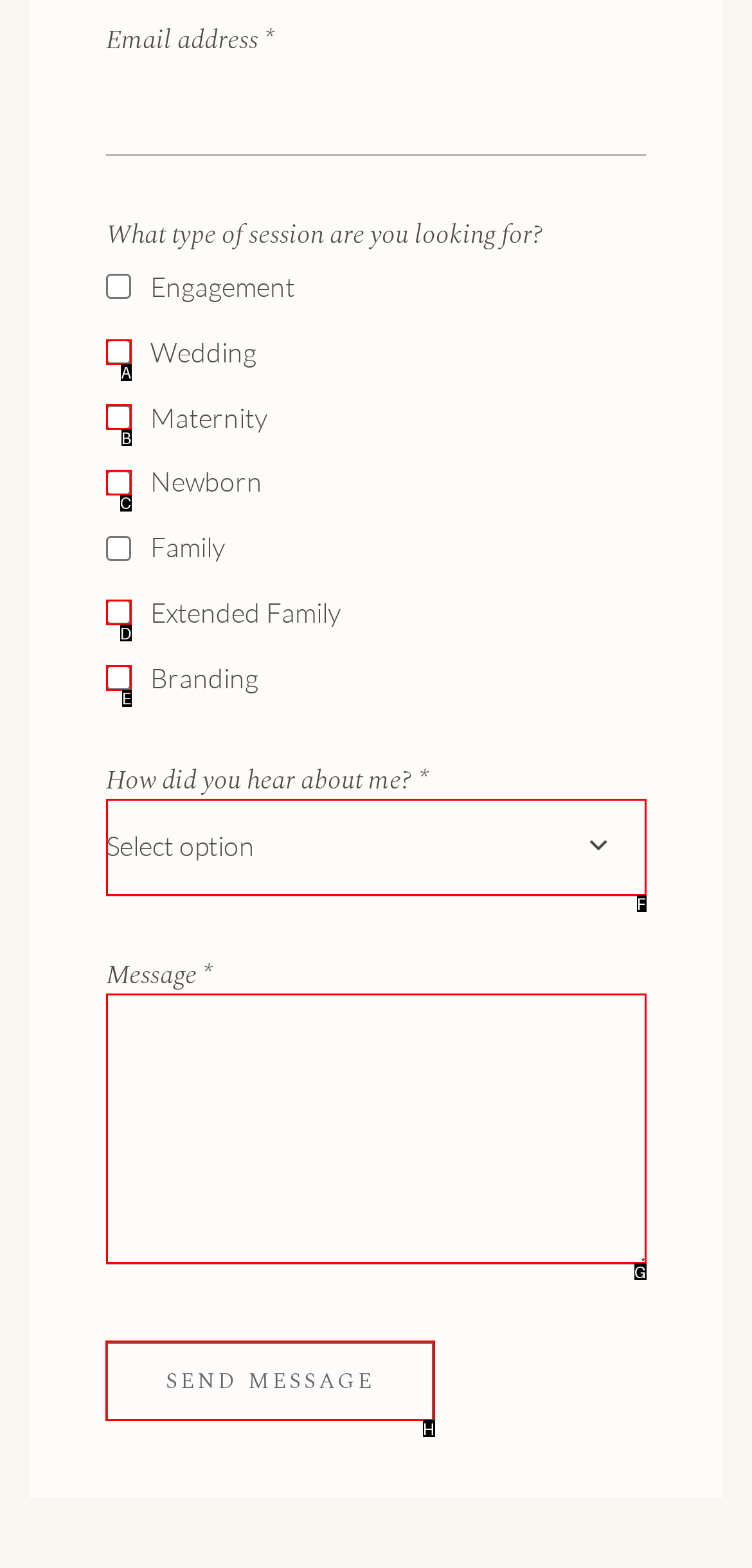For the given instruction: Send a message, determine which boxed UI element should be clicked. Answer with the letter of the corresponding option directly.

H